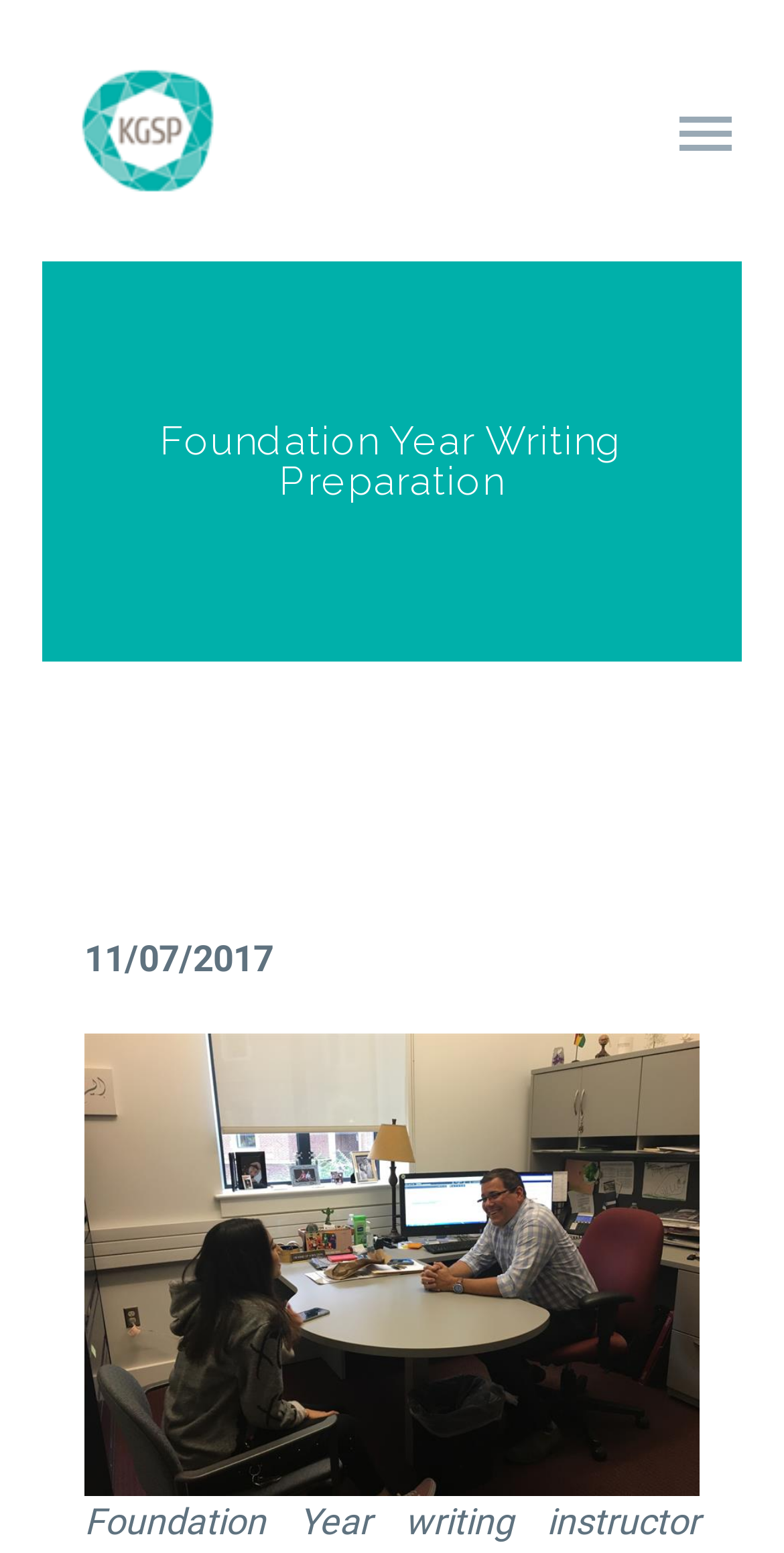Find the bounding box coordinates for the HTML element described in this sentence: "placeholder="Search" title="Search input"". Provide the coordinates as four float numbers between 0 and 1, in the format [left, top, right, bottom].

[0.108, 0.689, 0.892, 0.741]